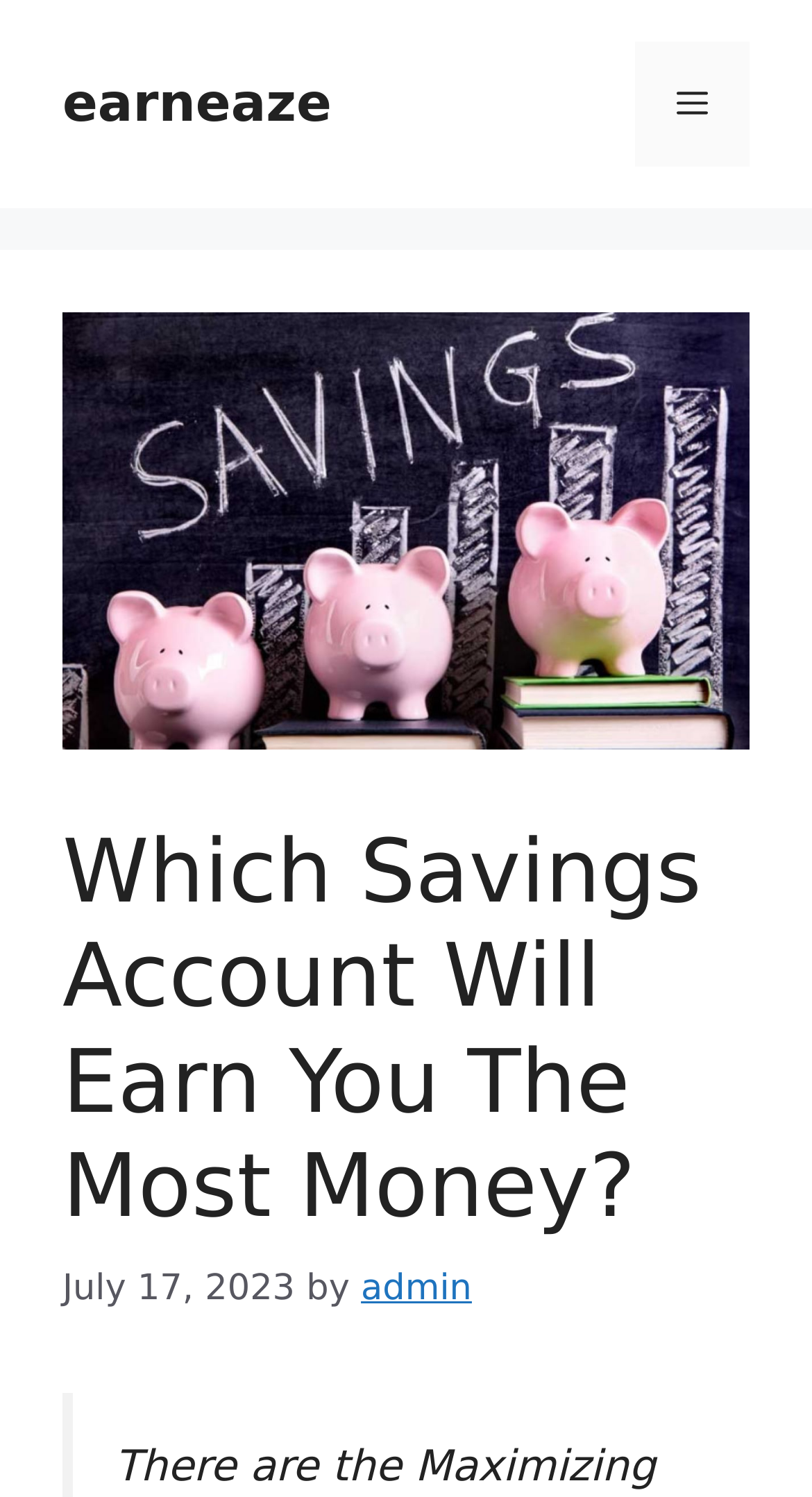What is the topic of the webpage?
Look at the image and respond with a one-word or short phrase answer.

Savings Account